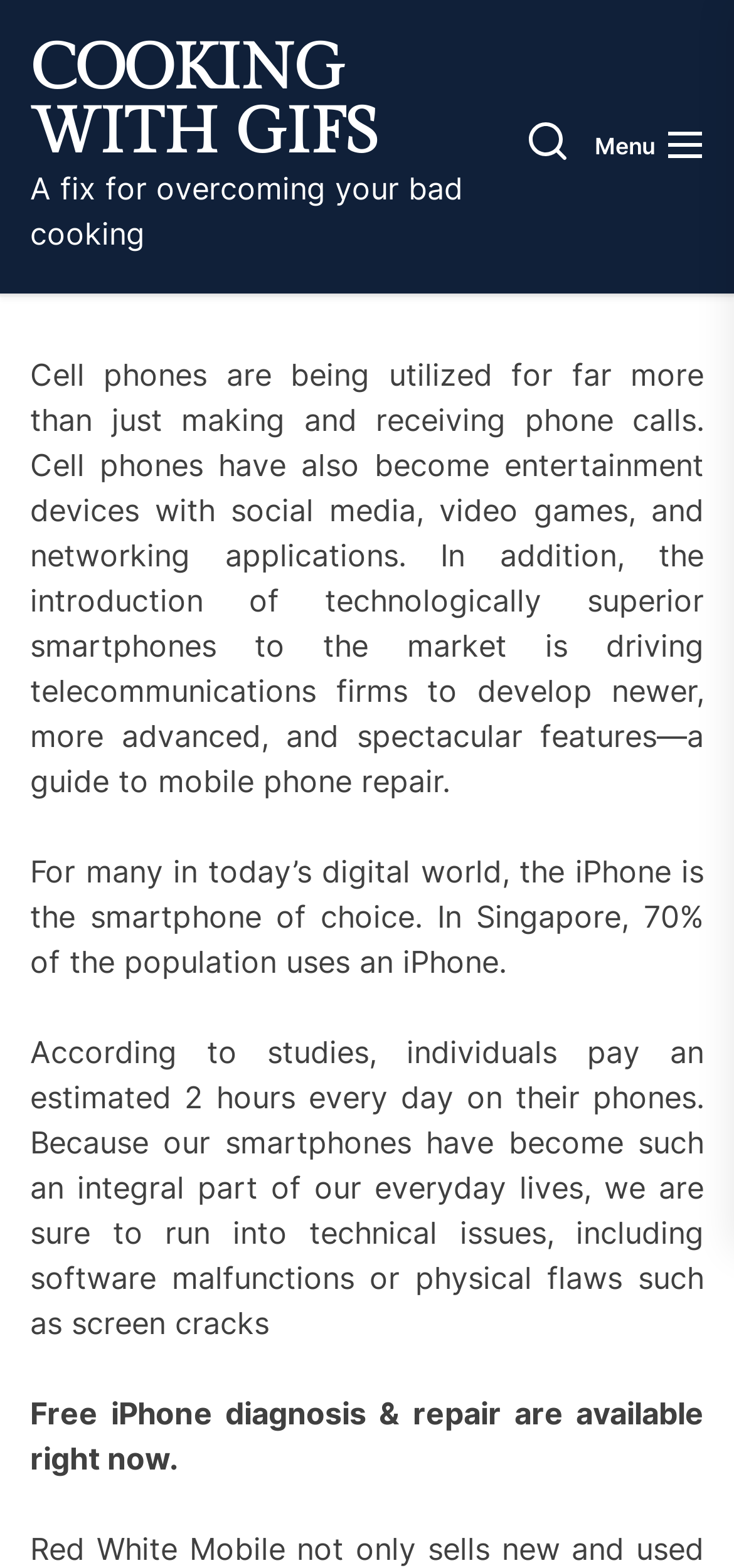Based on the element description Cooking With Gifs, identify the bounding box of the UI element in the given webpage screenshot. The coordinates should be in the format (top-left x, top-left y, bottom-right x, bottom-right y) and must be between 0 and 1.

[0.041, 0.024, 0.682, 0.106]